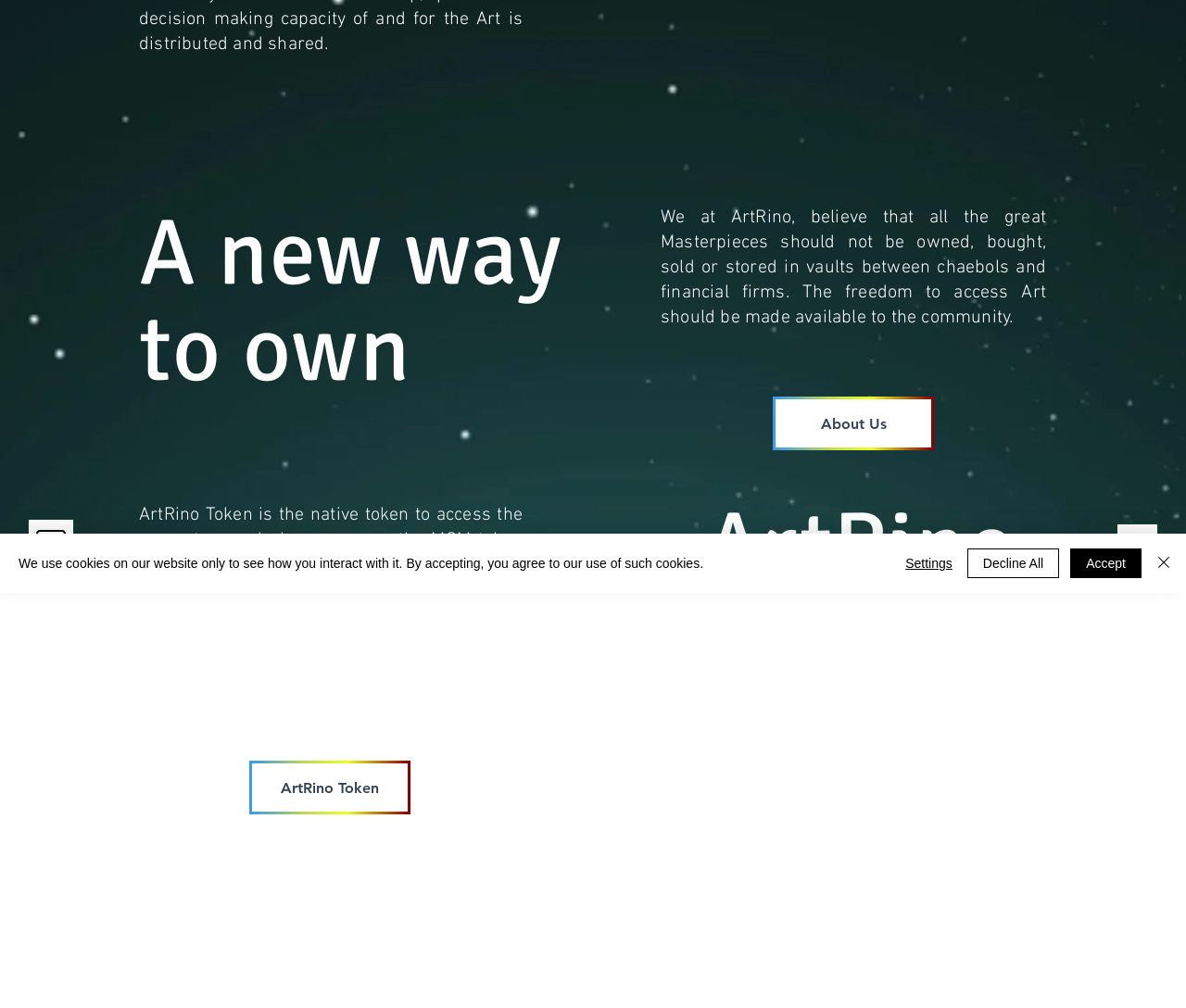Extract the bounding box coordinates of the UI element described by: "parent_node: Samples". The coordinates should include four float numbers ranging from 0 to 1, e.g., [left, top, right, bottom].

None